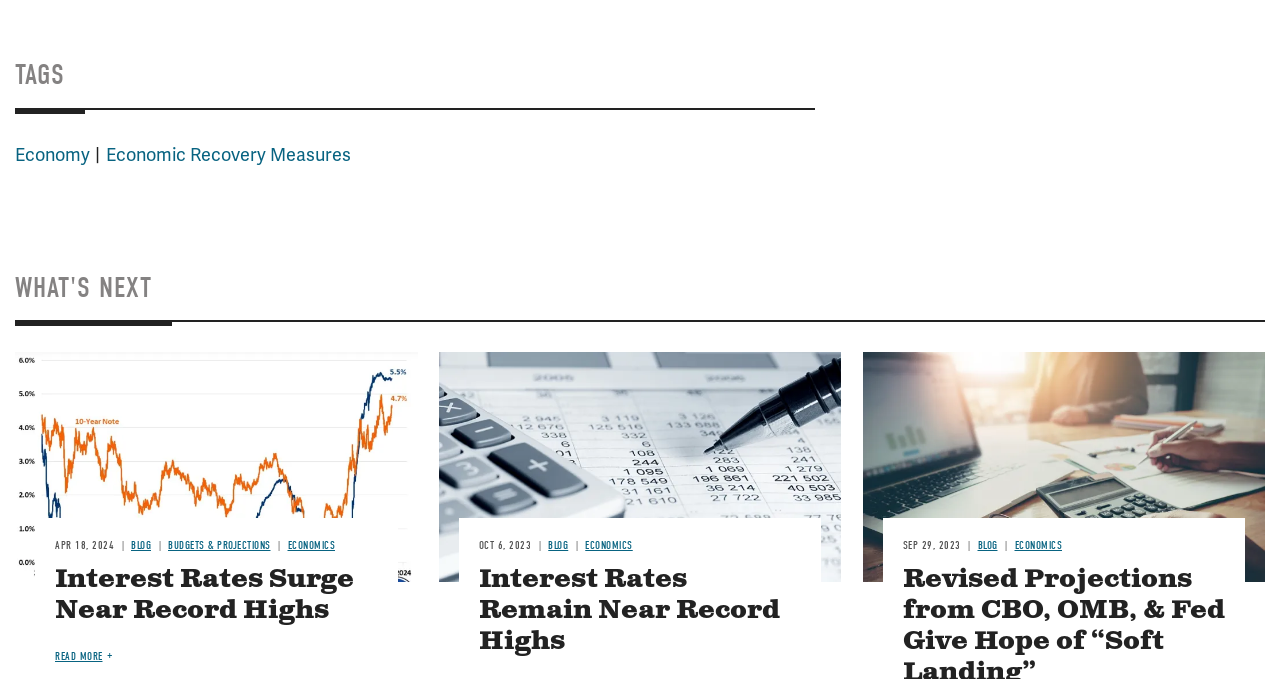Identify the bounding box coordinates of the specific part of the webpage to click to complete this instruction: "Go to ECONOMICS".

[0.457, 0.794, 0.494, 0.813]